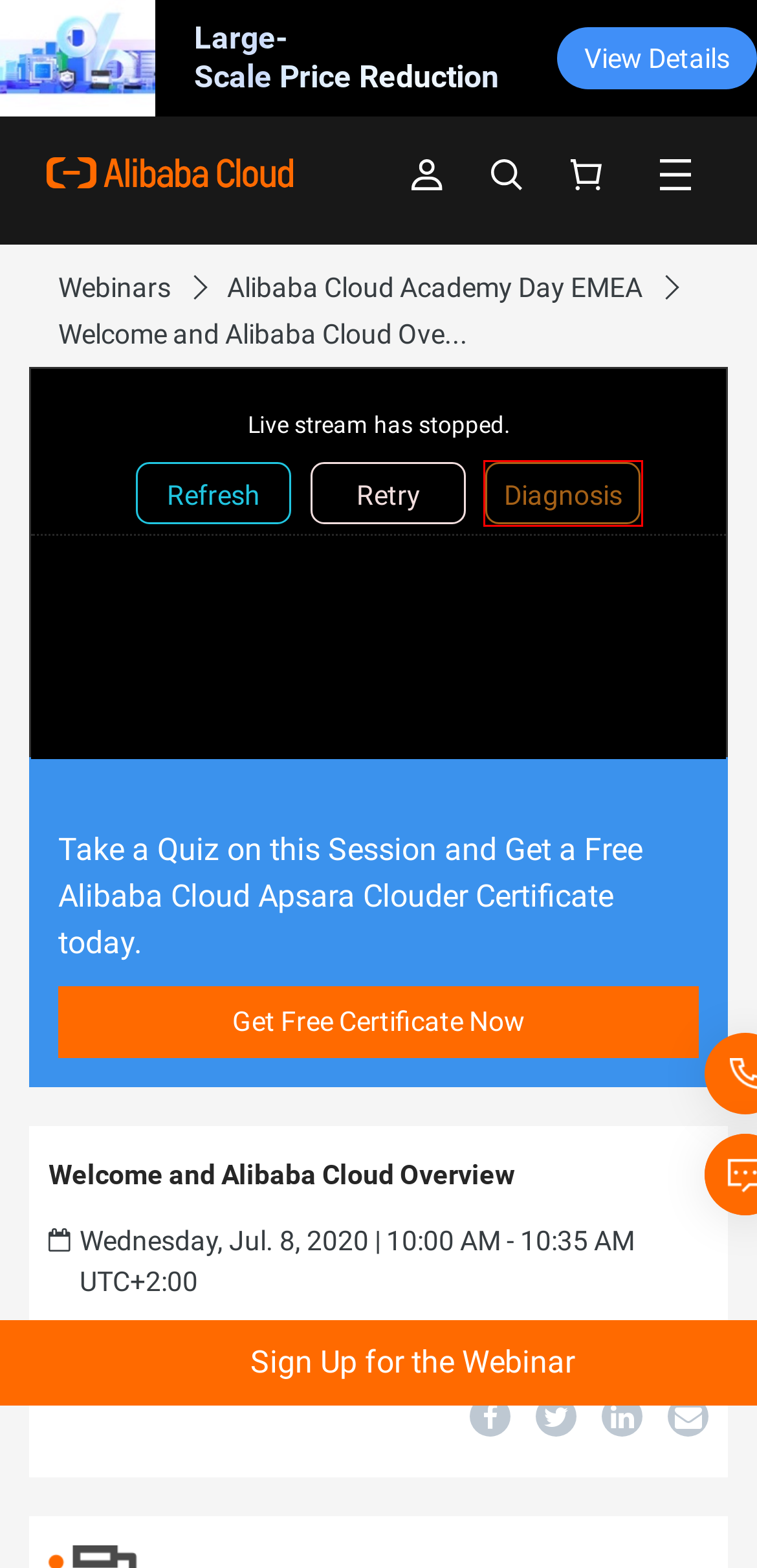You see a screenshot of a webpage with a red bounding box surrounding an element. Pick the webpage description that most accurately represents the new webpage after interacting with the element in the red bounding box. The options are:
A. Blog - Keep up with the Latest Cloud Insights and Developer Trends
B. Alibaba Cloud Price Reduction for Core Products
C. Upgraded Support For You:  One-On-One Consulting & 7/24 Service - Alibaba Cloud
D. 阿里云播放器用户诊断工具
E. About Alibaba Cloud:  The Pulse of Digitalization
F. Software Infrastructure-Marketplace - Alibaba Cloud
G. Alibaba Cloud Webinars for Cloud Tech, Products & Services
H. Login

D